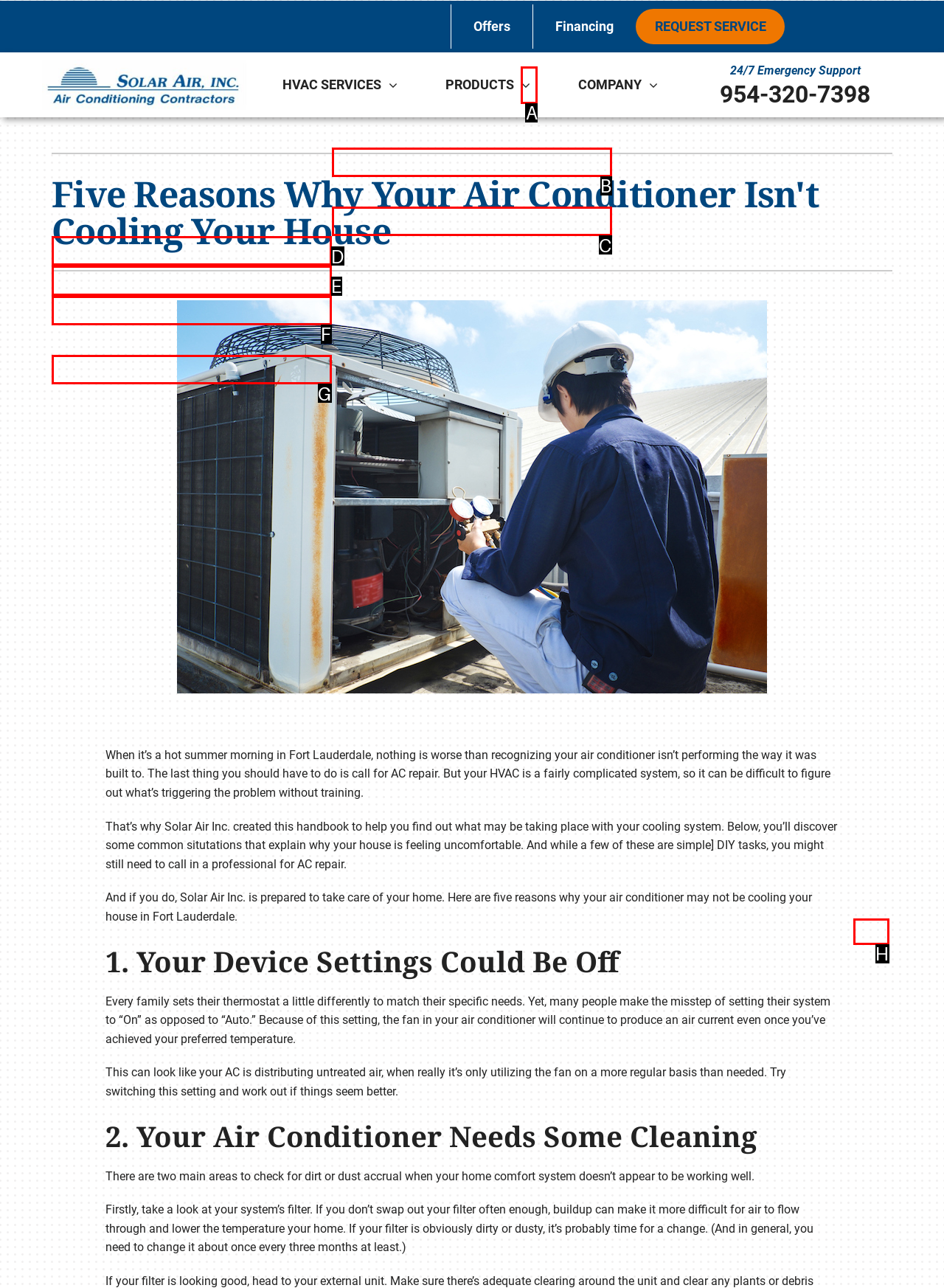Based on the description: Lennox Ventilation, identify the matching lettered UI element.
Answer by indicating the letter from the choices.

C